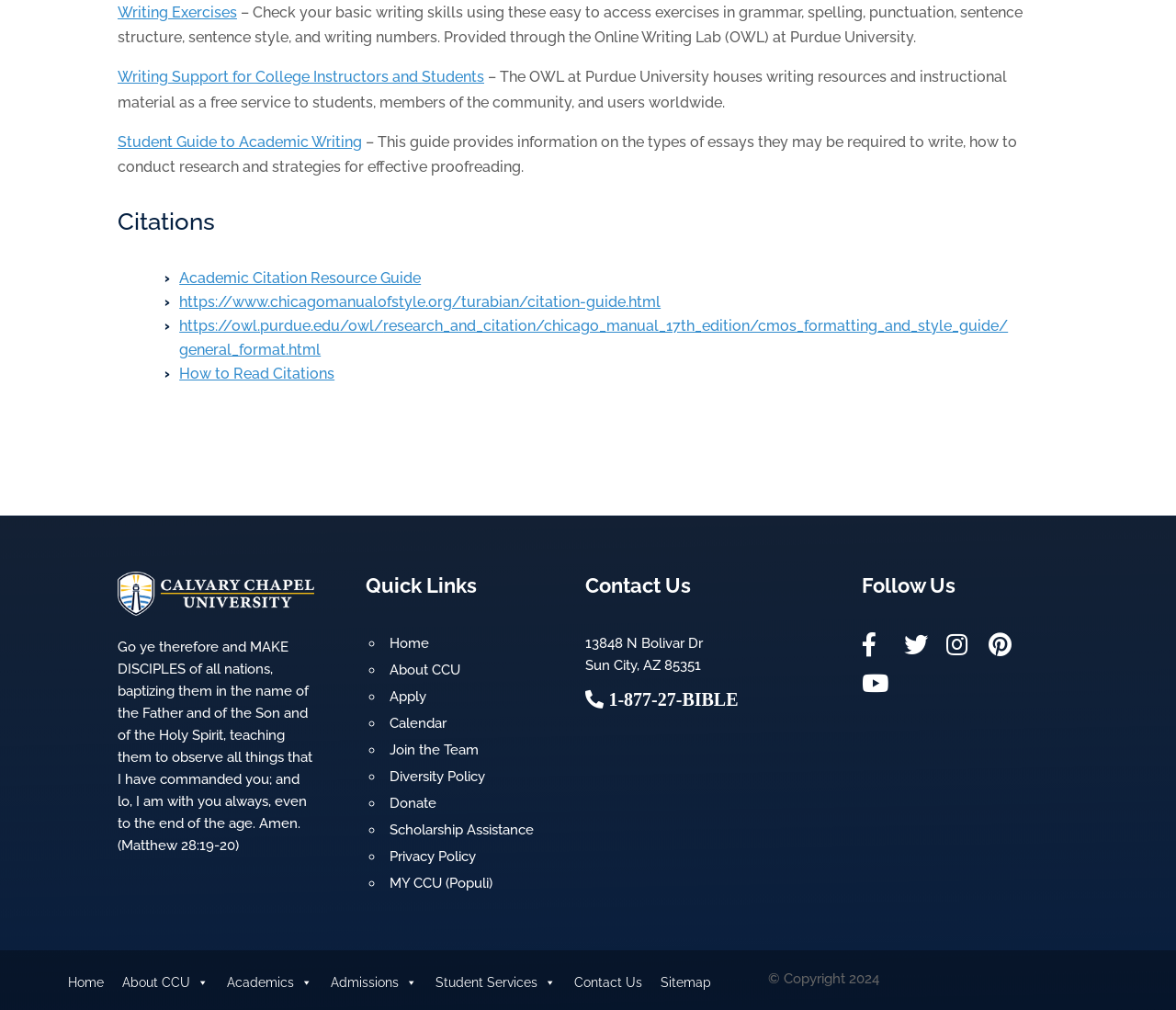Please reply to the following question with a single word or a short phrase:
What is the year of copyright for CCU?

2024